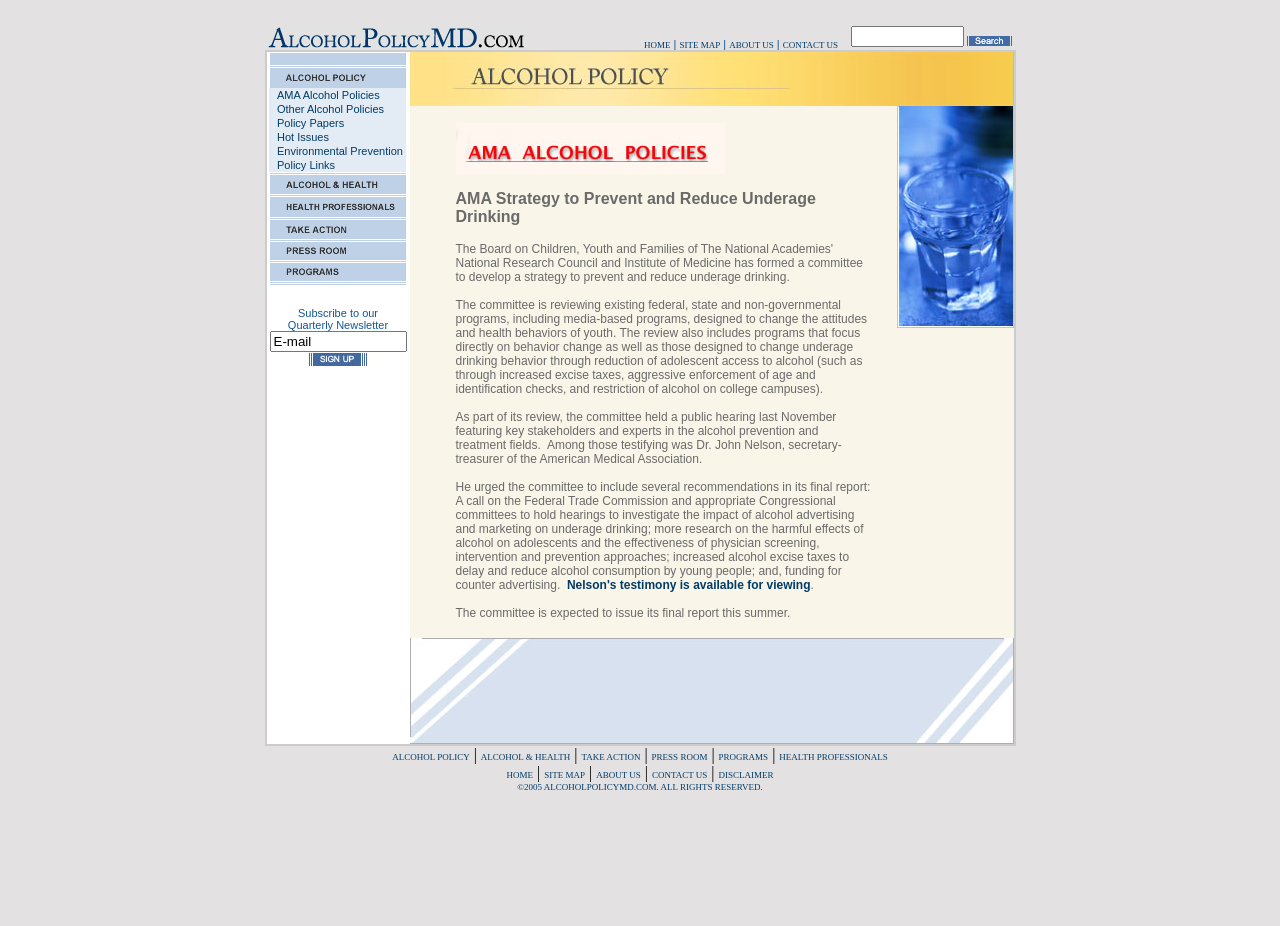Could you specify the bounding box coordinates for the clickable section to complete the following instruction: "view AMA alcohol policies"?

[0.216, 0.096, 0.297, 0.109]